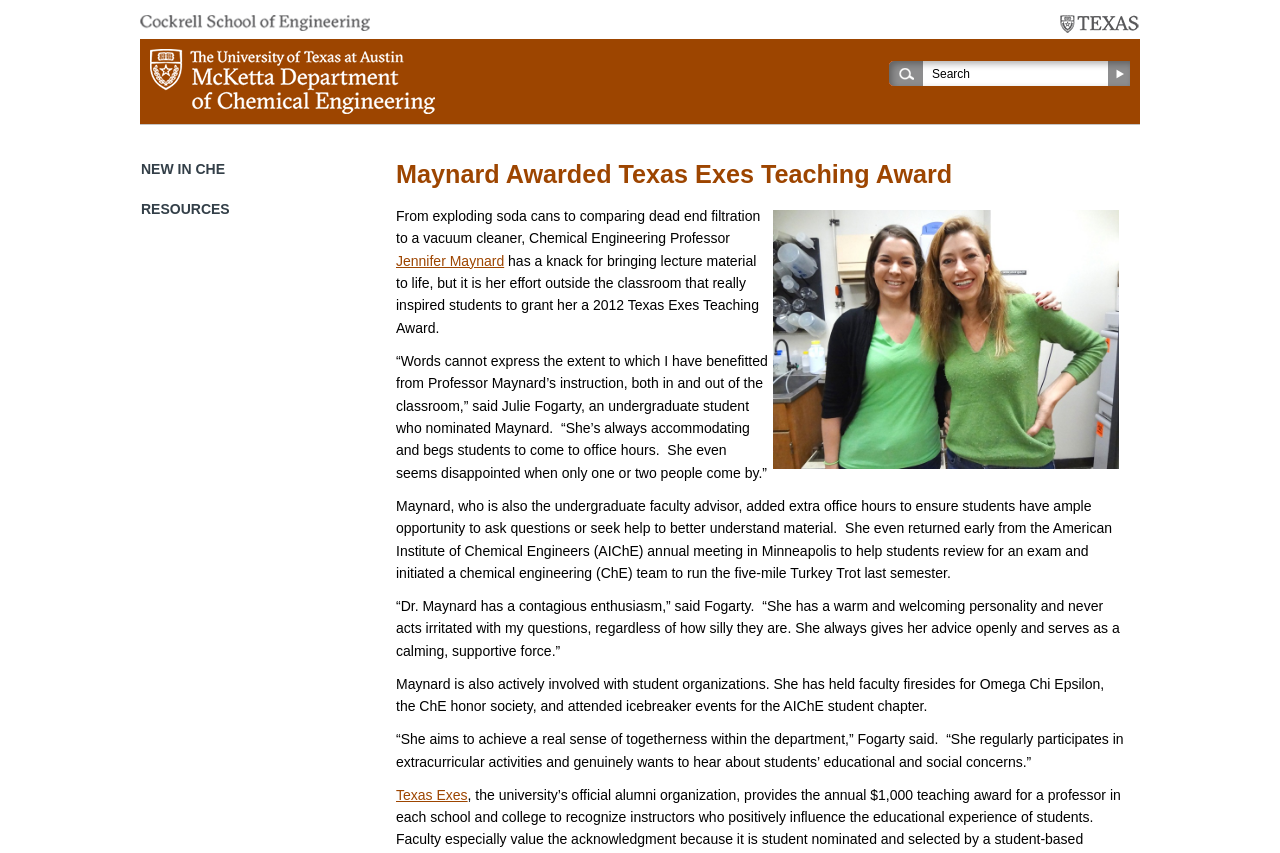Identify the bounding box of the UI element described as follows: "parent_node: Search: value="Search"". Provide the coordinates as four float numbers in the range of 0 to 1 [left, top, right, bottom].

[0.866, 0.071, 0.883, 0.1]